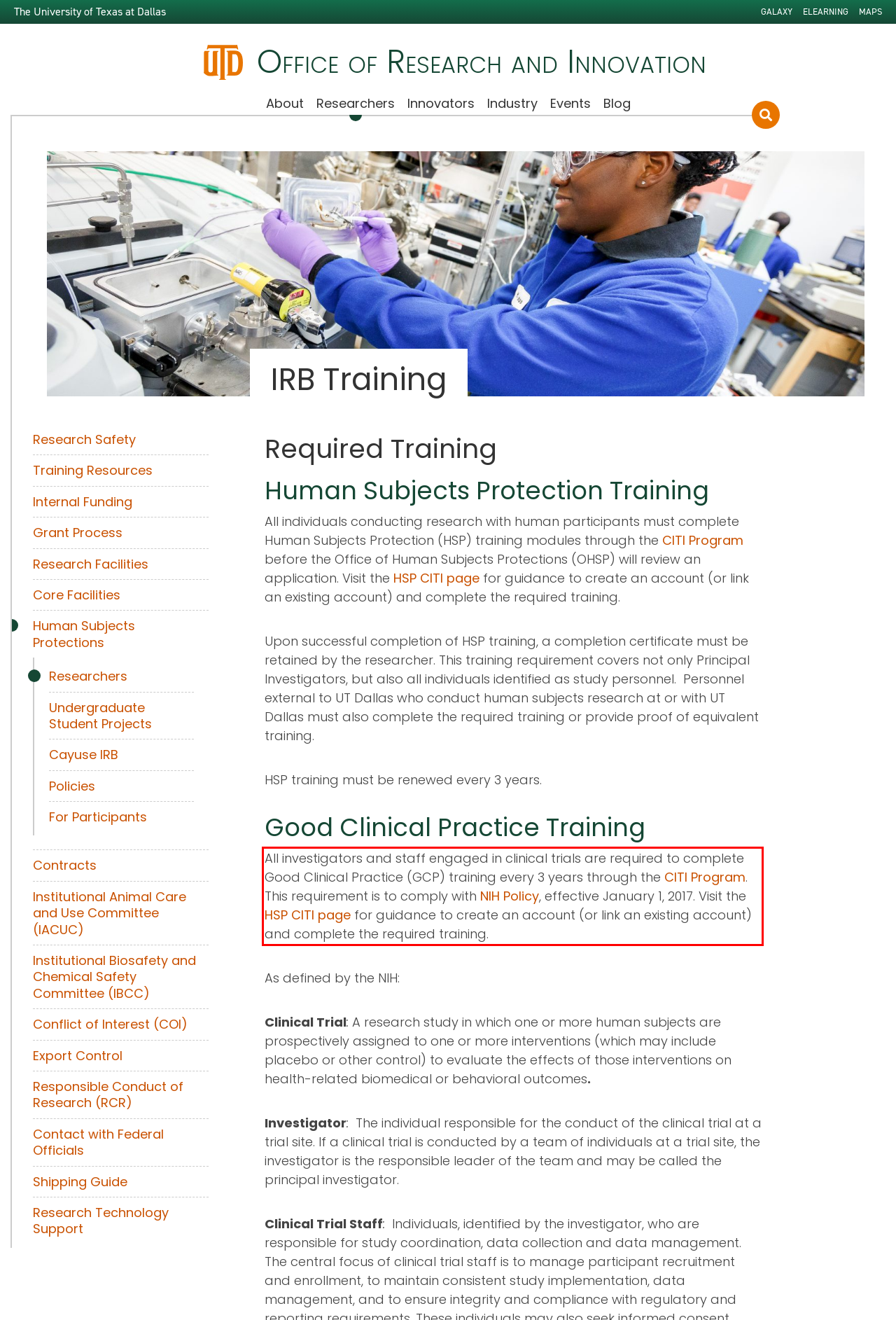Given a webpage screenshot with a red bounding box, perform OCR to read and deliver the text enclosed by the red bounding box.

All investigators and staff engaged in clinical trials are required to complete Good Clinical Practice (GCP) training every 3 years through the CITI Program. This requirement is to comply with NIH Policy, effective January 1, 2017. Visit the HSP CITI page for guidance to create an account (or link an existing account) and complete the required training.